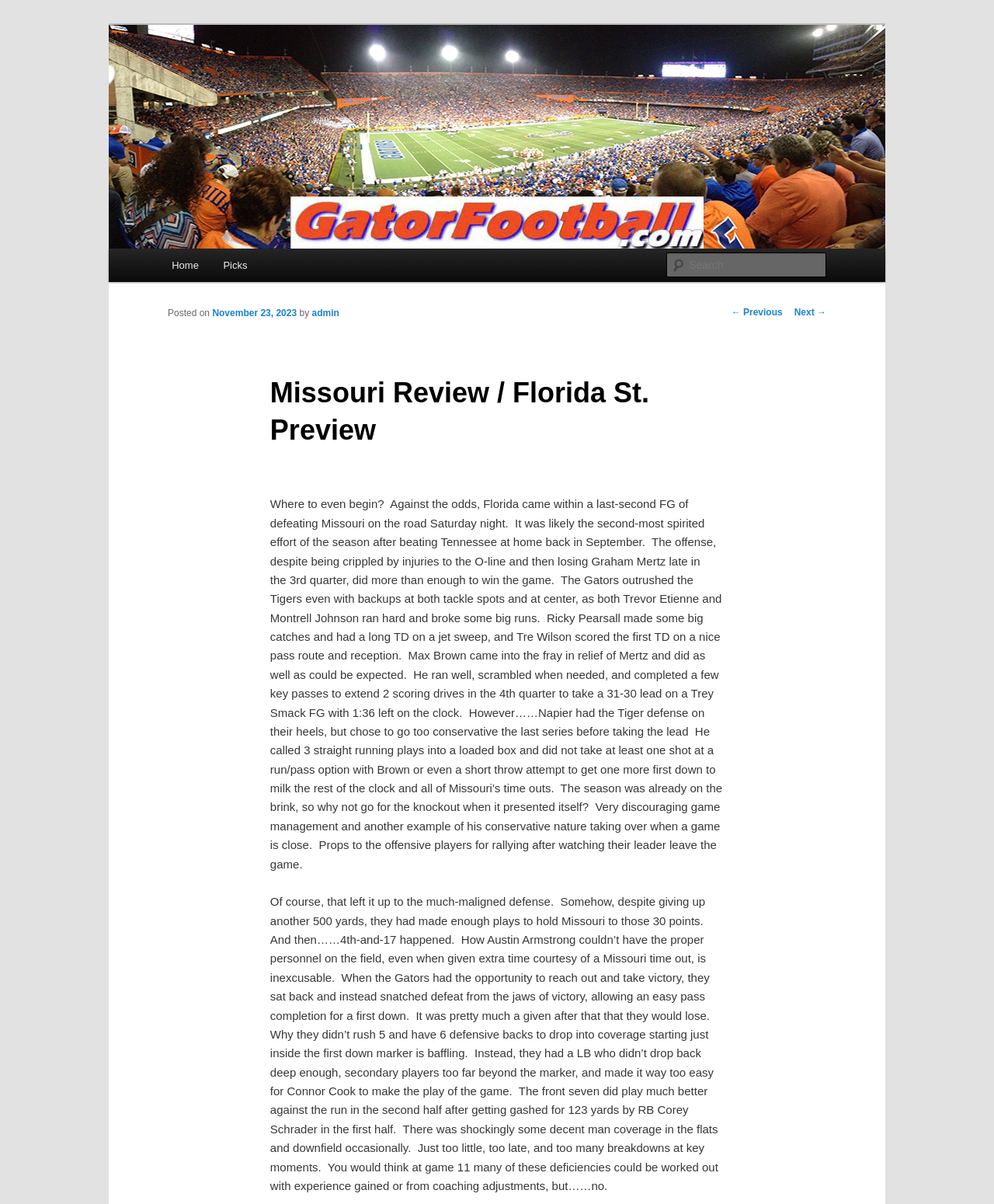What is the purpose of the search box?
Please use the image to deliver a detailed and complete answer.

The search box is a textbox element with the label 'Search', which suggests that its purpose is to allow users to search the website for specific content.